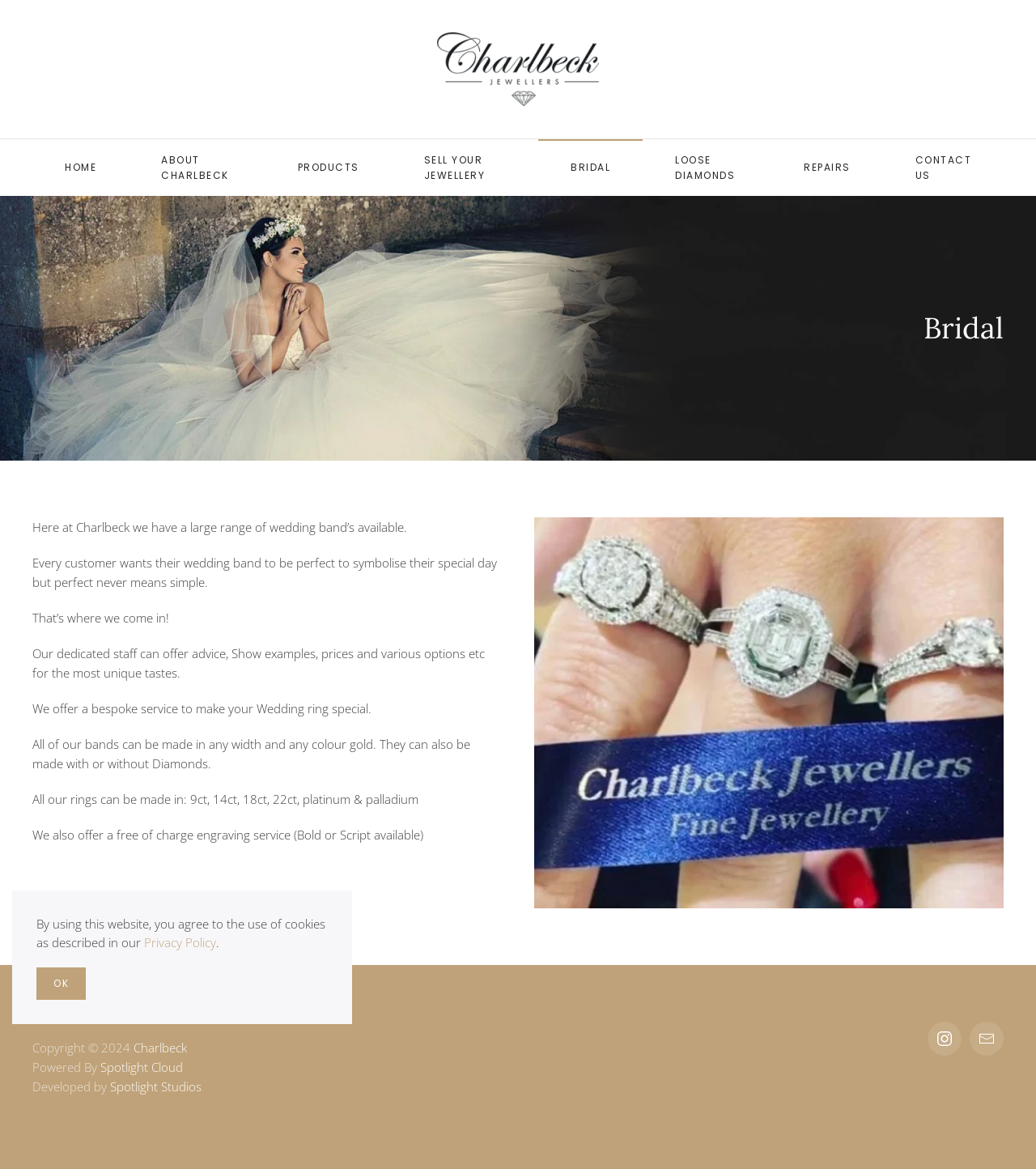Refer to the screenshot and give an in-depth answer to this question: What type of products does Charlbeck offer?

Based on the webpage content, Charlbeck offers a large range of wedding bands, which can be made in various widths, colors, and materials, including 9ct, 14ct, 18ct, 22ct, platinum, and palladium.